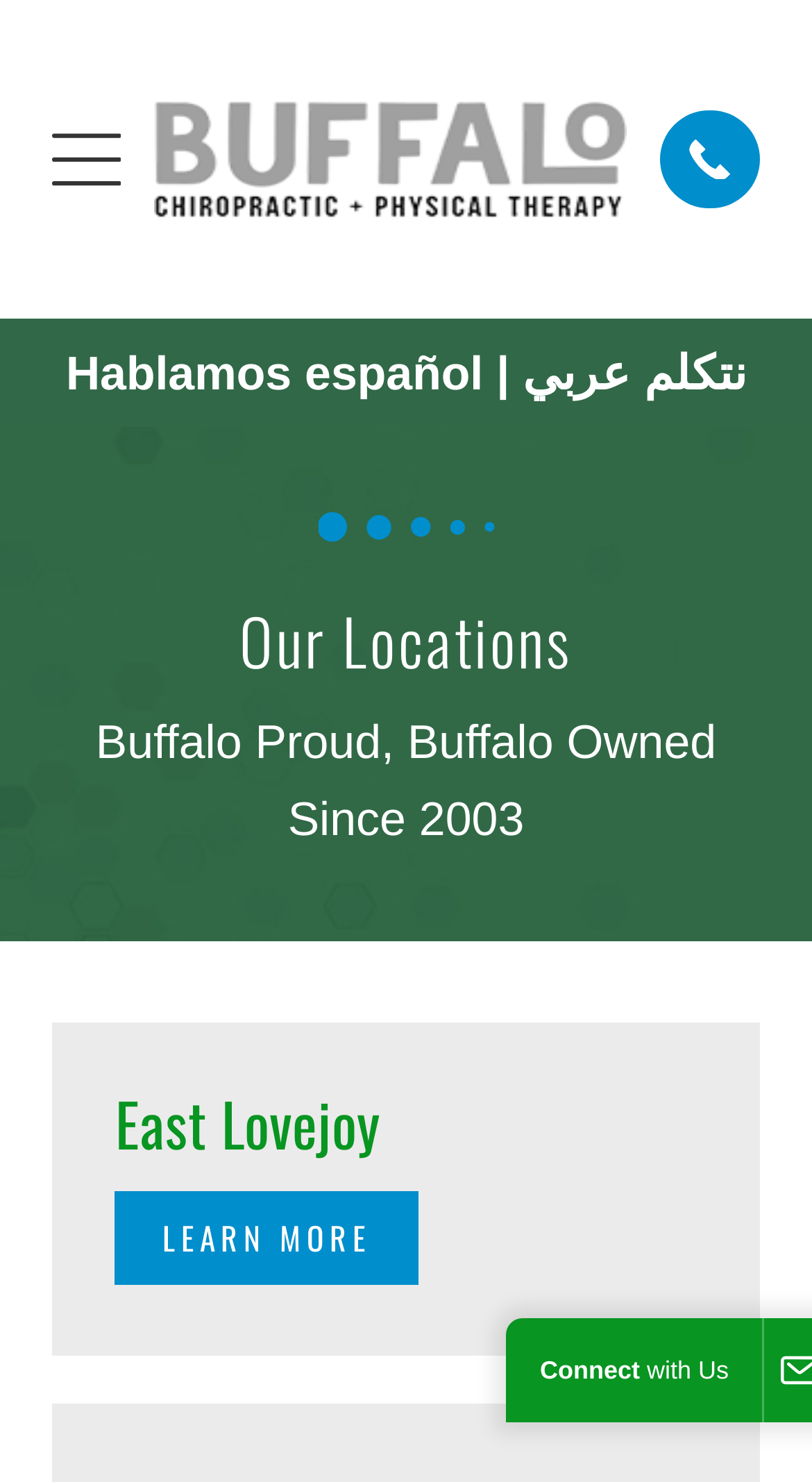What can you do on the website?
Using the image, elaborate on the answer with as much detail as possible.

I found the answer by looking at the overall structure of the webpage and the text elements, which suggest that the website provides information about the locations of the chiropractic center and also offers exercise videos.